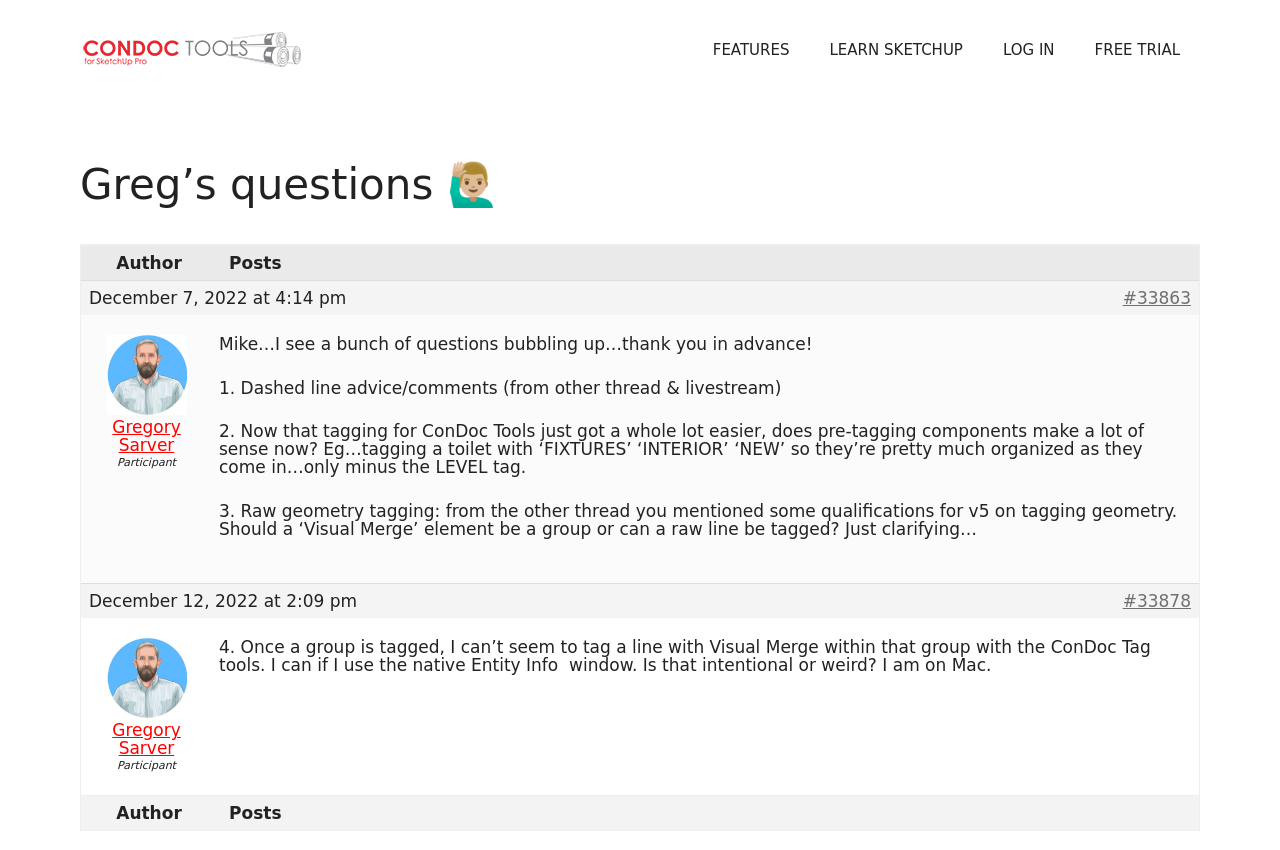Please give a one-word or short phrase response to the following question: 
What is the type of the third question?

Raw geometry tagging